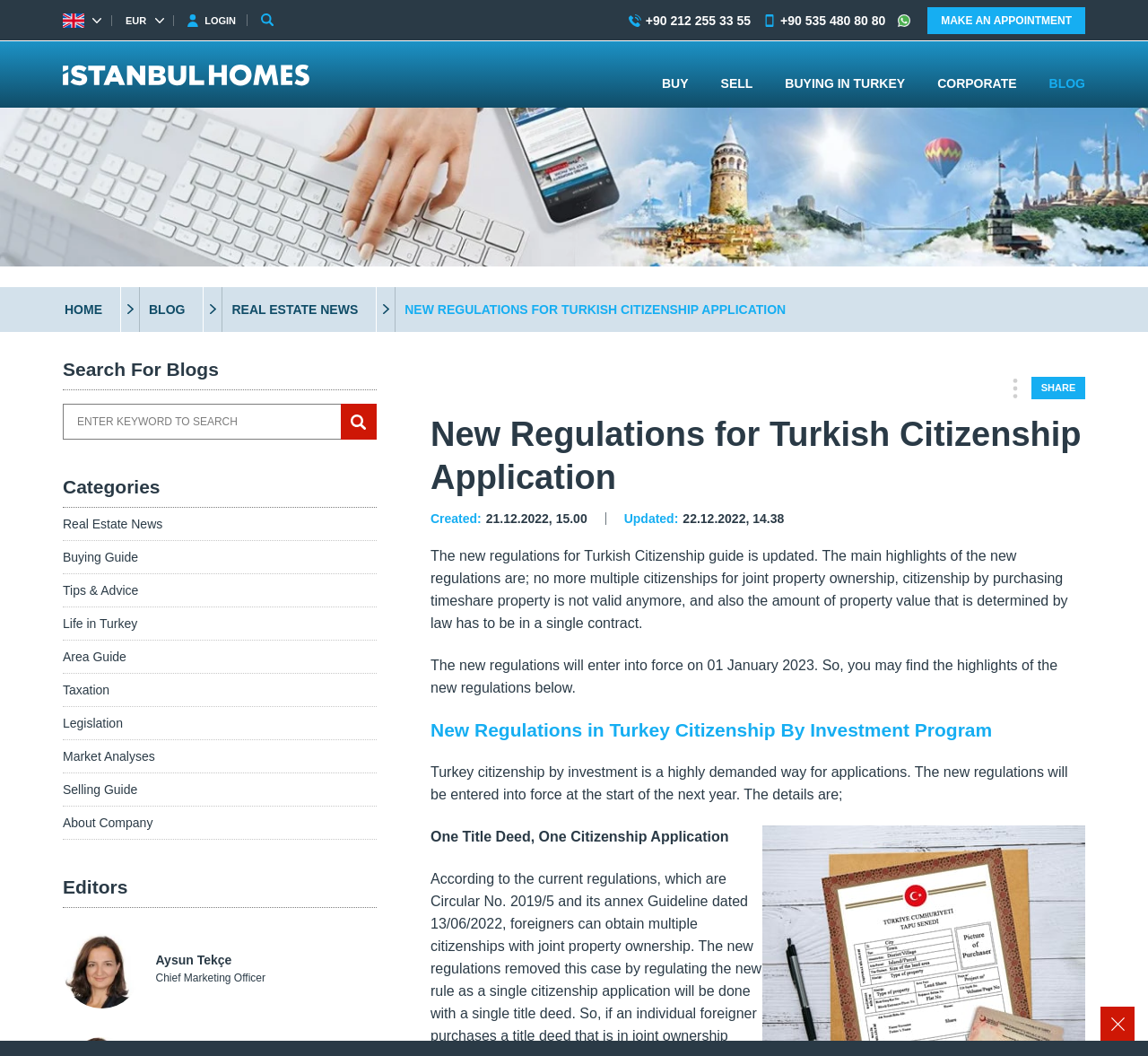Given the content of the image, can you provide a detailed answer to the question?
Who is the author of the blog post?

The author of the blog post is not specified on the webpage. There is no mention of the author's name or any other identifying information.